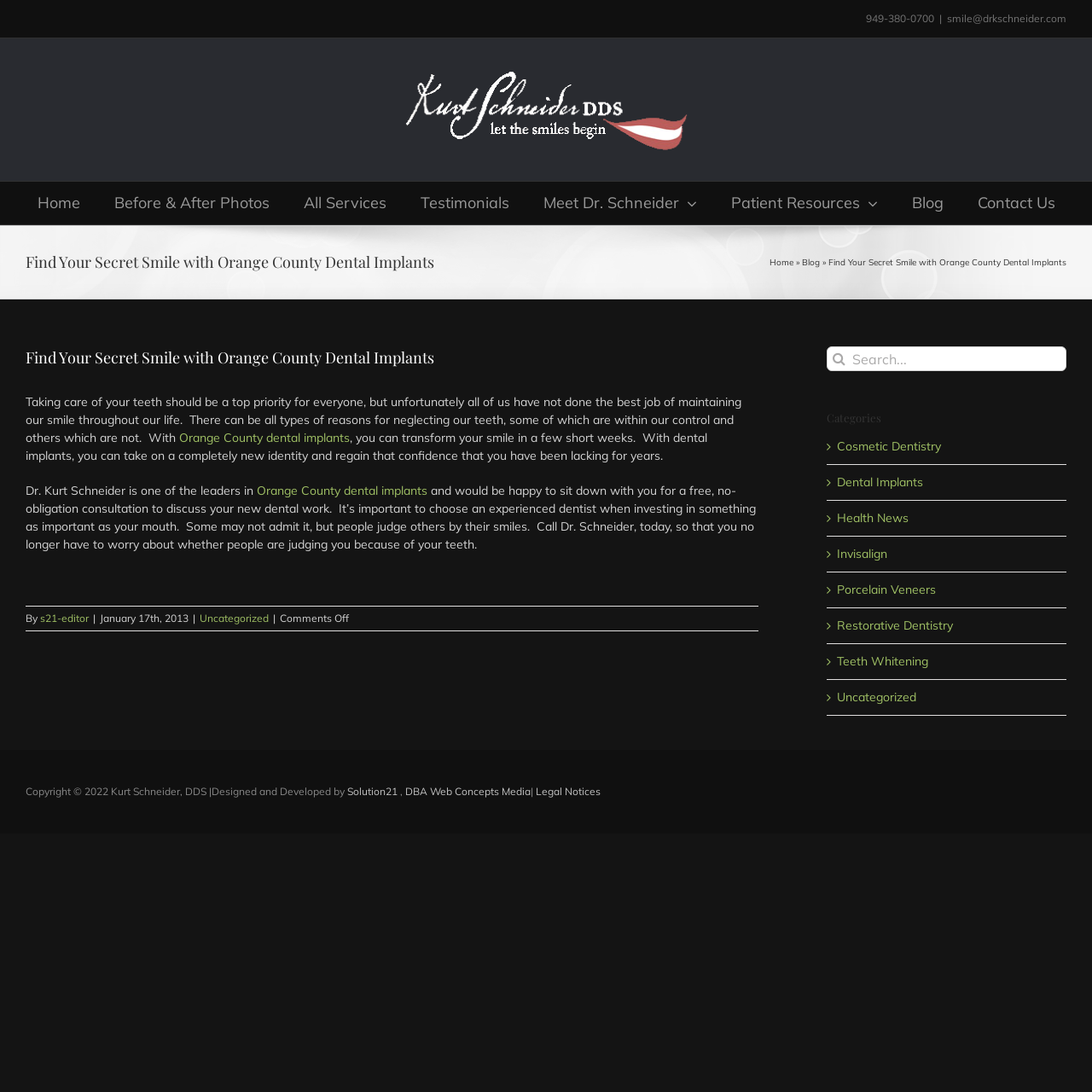Please provide the bounding box coordinates for the element that needs to be clicked to perform the instruction: "Call the dentist". The coordinates must consist of four float numbers between 0 and 1, formatted as [left, top, right, bottom].

[0.793, 0.011, 0.855, 0.023]